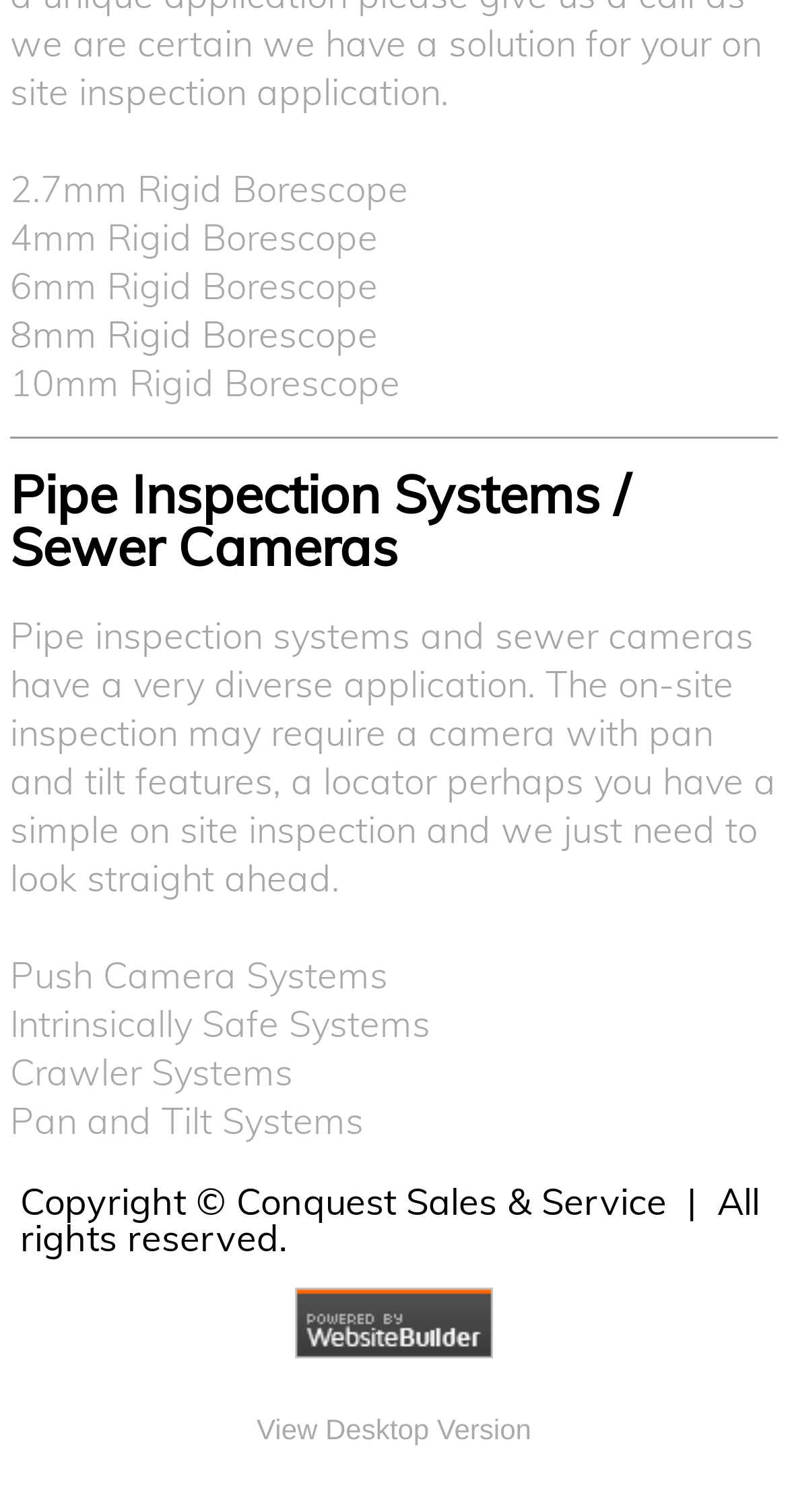Identify the bounding box coordinates of the clickable section necessary to follow the following instruction: "Click on 2.7mm Rigid Borescope". The coordinates should be presented as four float numbers from 0 to 1, i.e., [left, top, right, bottom].

[0.013, 0.11, 0.518, 0.14]